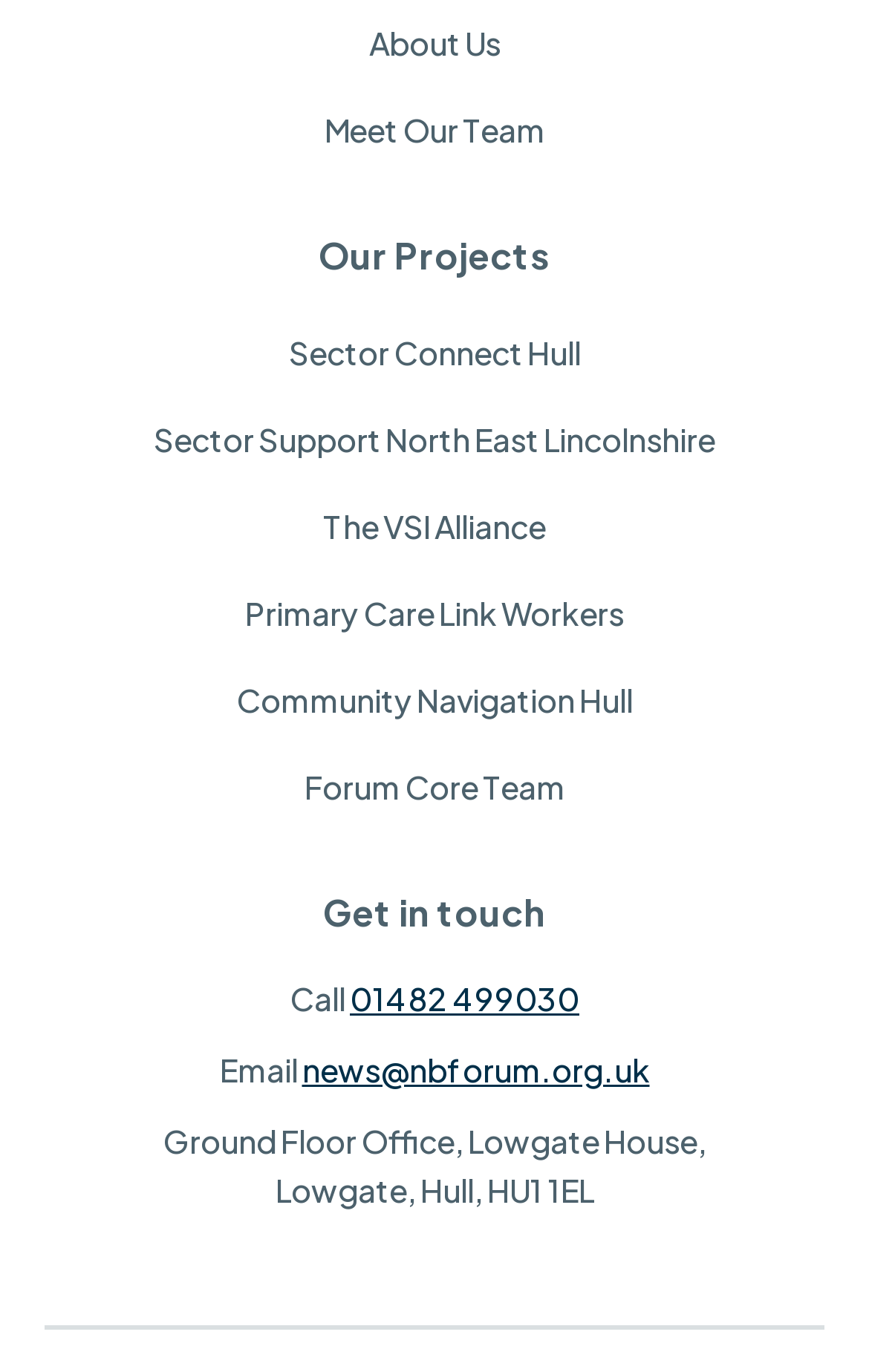Answer in one word or a short phrase: 
How many projects are listed under 'Our Projects'?

5